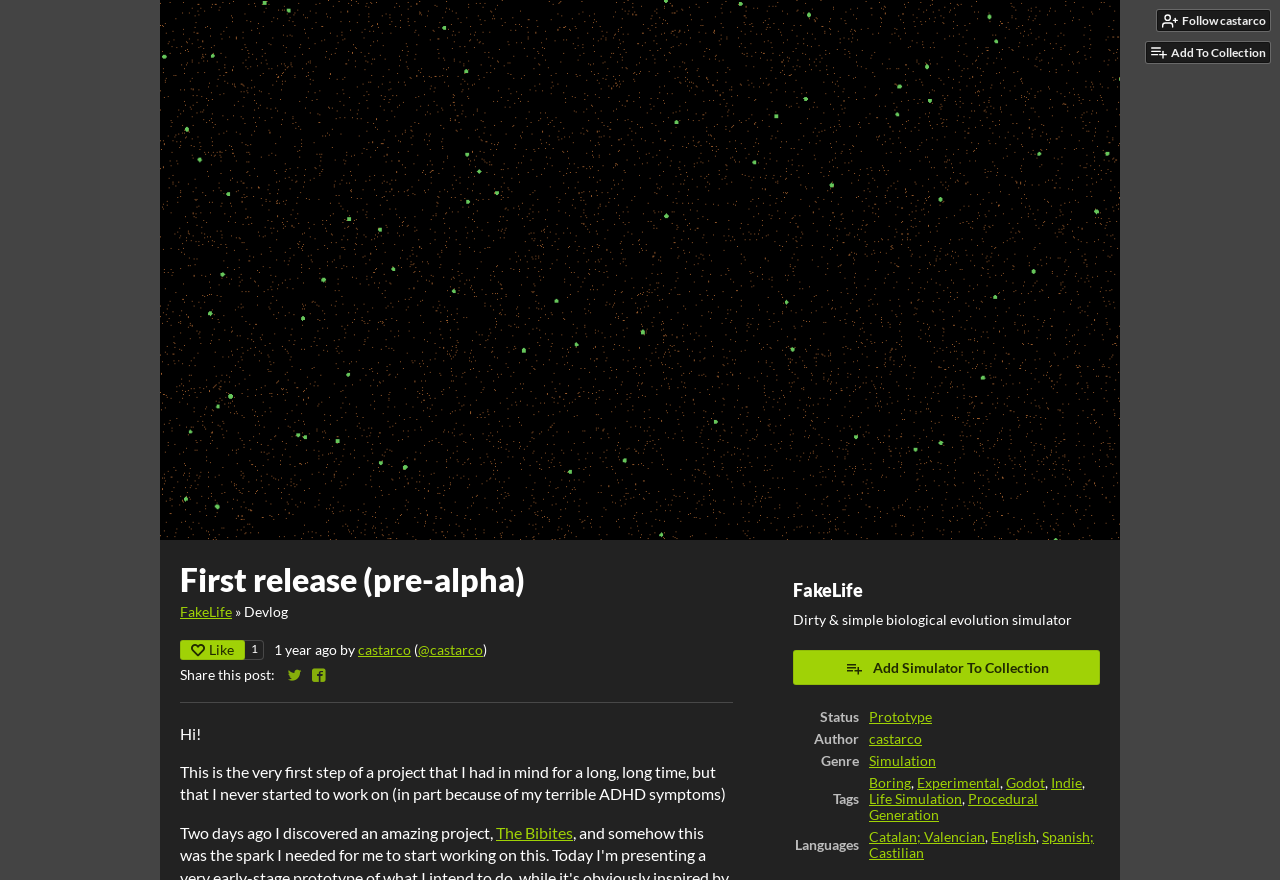Locate the bounding box coordinates of the clickable area to execute the instruction: "Like". Provide the coordinates as four float numbers between 0 and 1, represented as [left, top, right, bottom].

[0.141, 0.727, 0.191, 0.749]